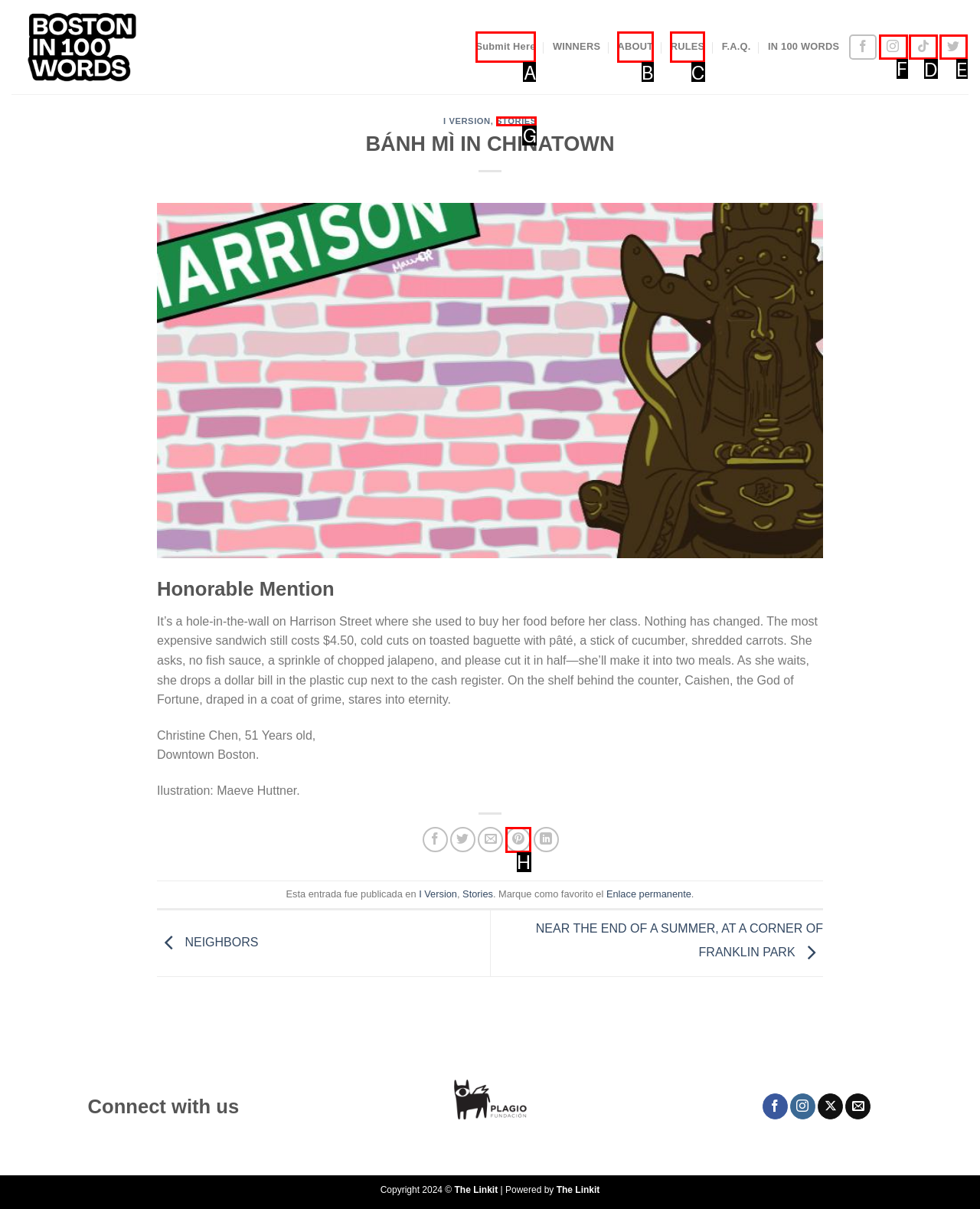Based on the task: Follow on Instagram, which UI element should be clicked? Answer with the letter that corresponds to the correct option from the choices given.

F